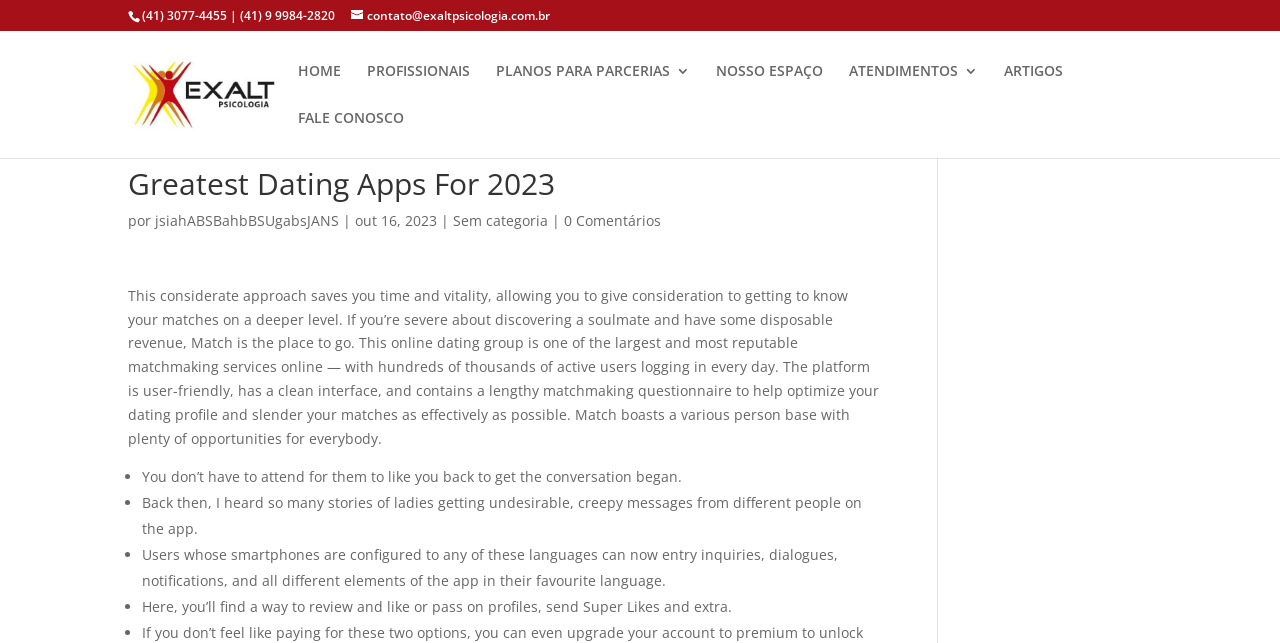What is the topic of the article?
Using the image, respond with a single word or phrase.

Dating Apps